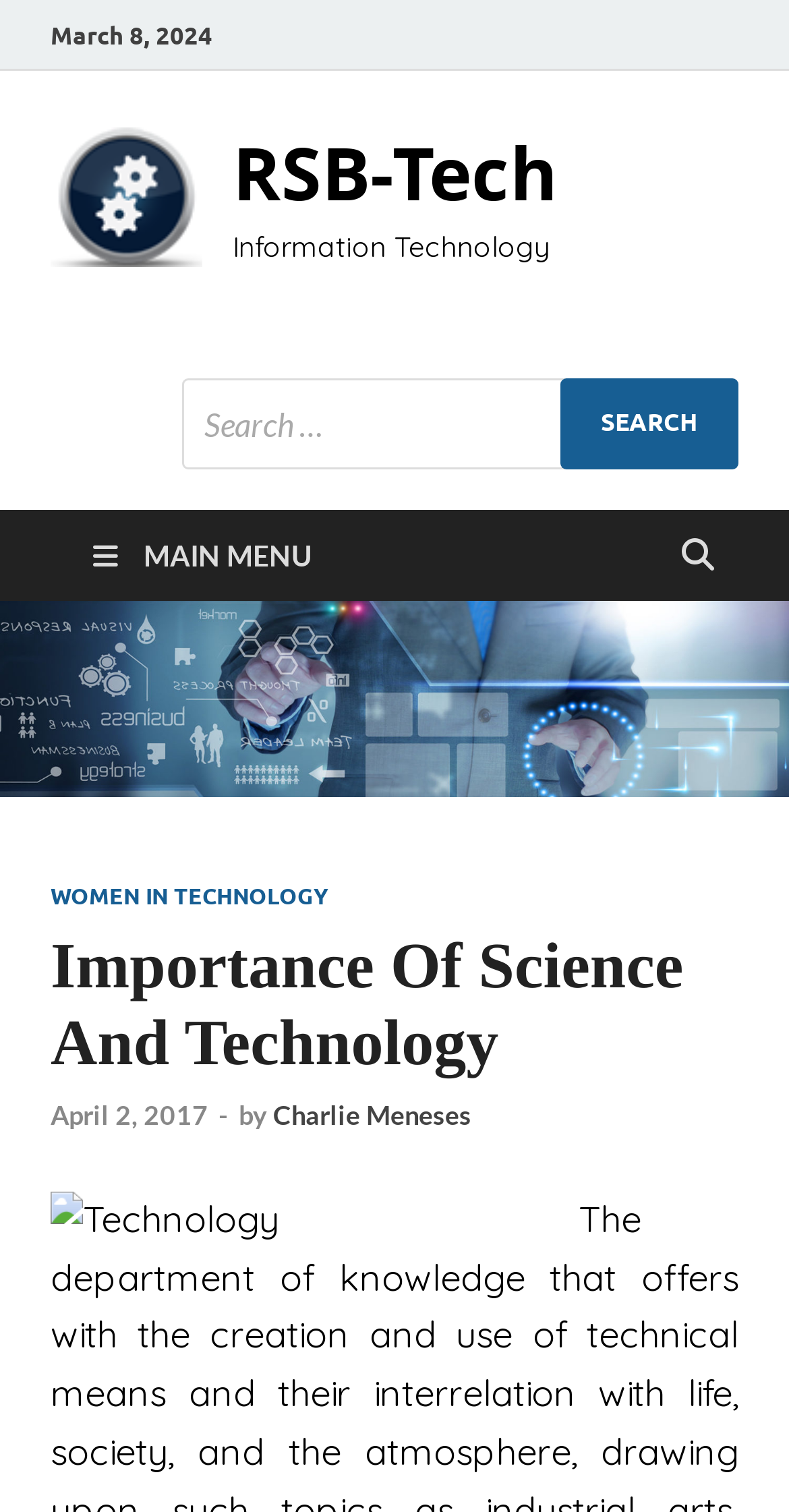Identify the bounding box coordinates of the element that should be clicked to fulfill this task: "Click the 'hello@selfiesign.co' email link". The coordinates should be provided as four float numbers between 0 and 1, i.e., [left, top, right, bottom].

None